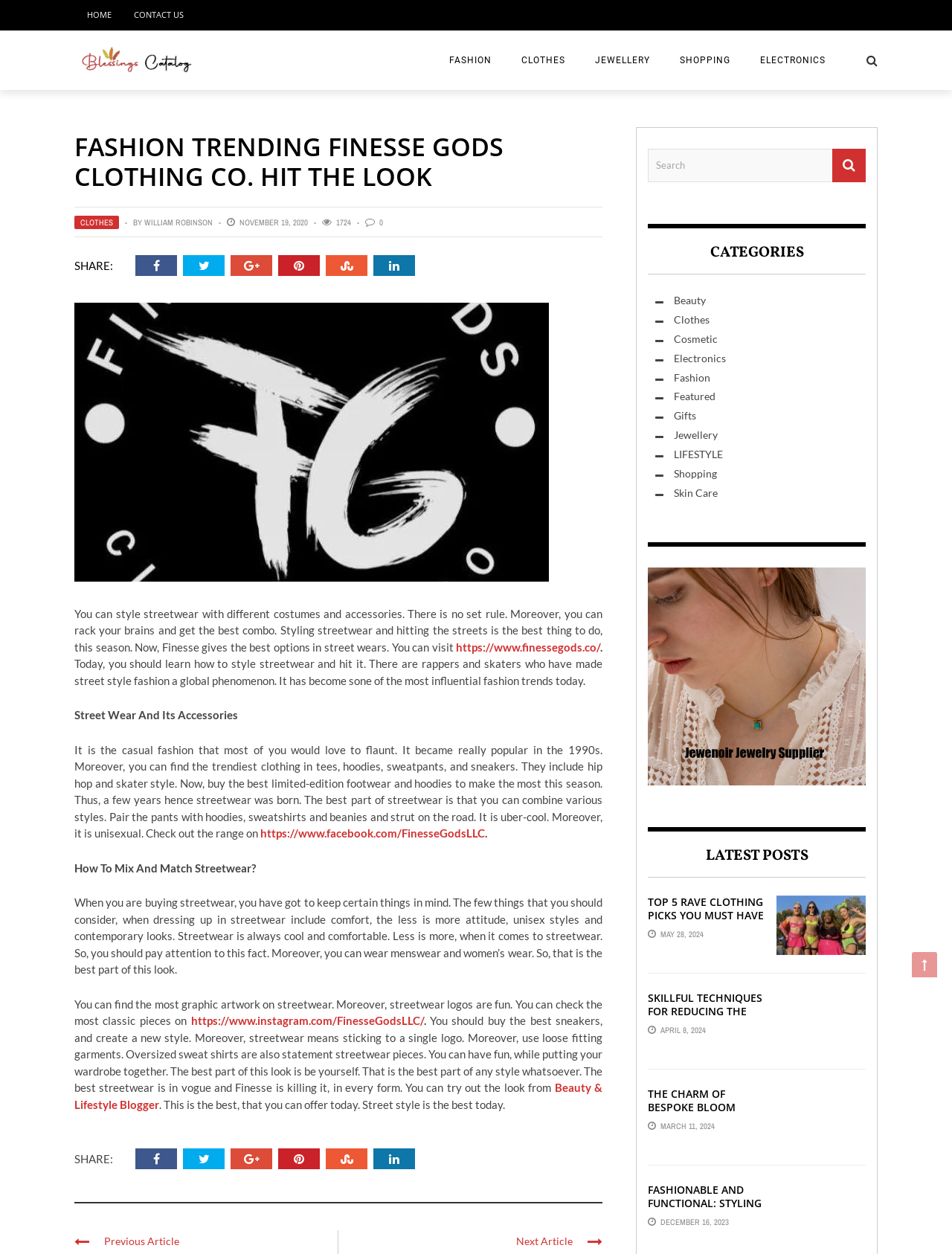Please give a one-word or short phrase response to the following question: 
What is the author of the article?

William Robinson